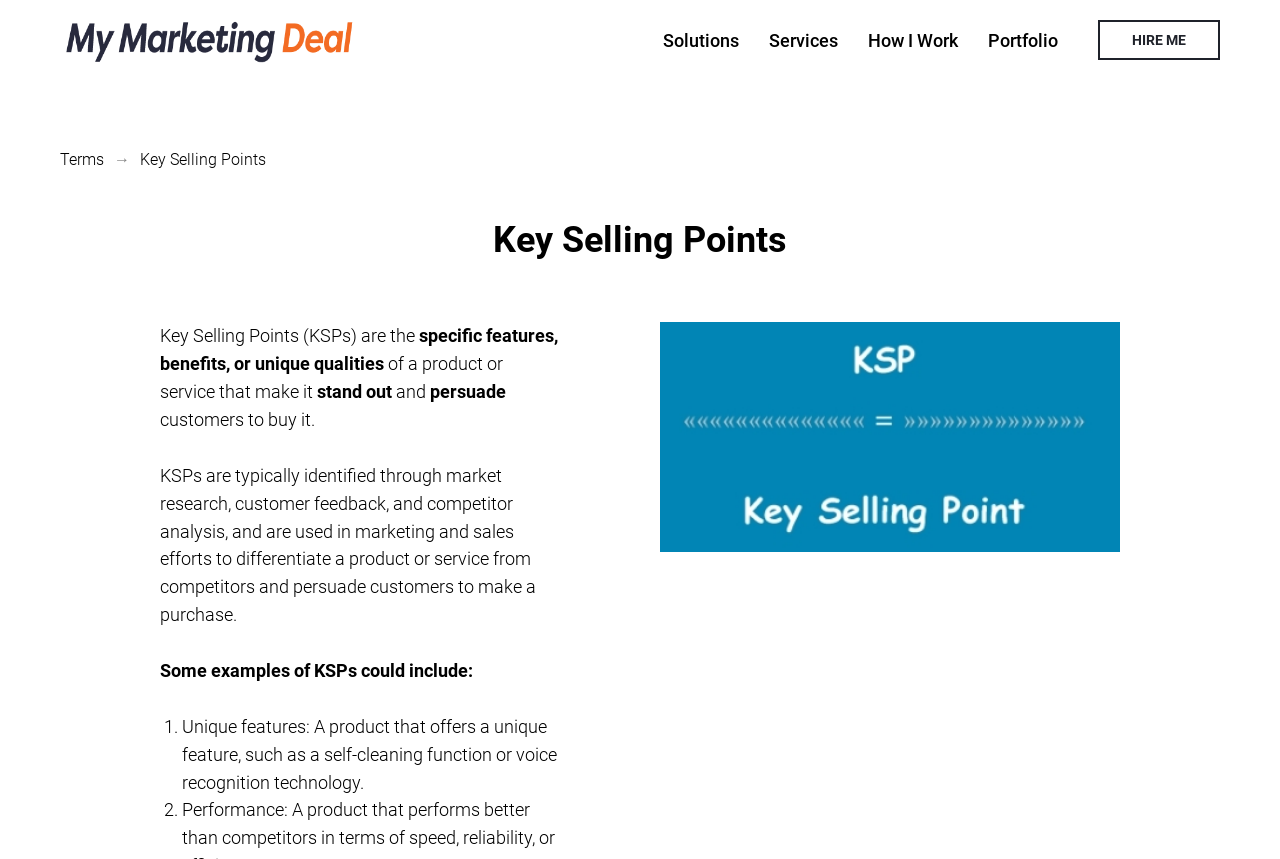What is the main topic of this webpage?
Relying on the image, give a concise answer in one word or a brief phrase.

Key Selling Points